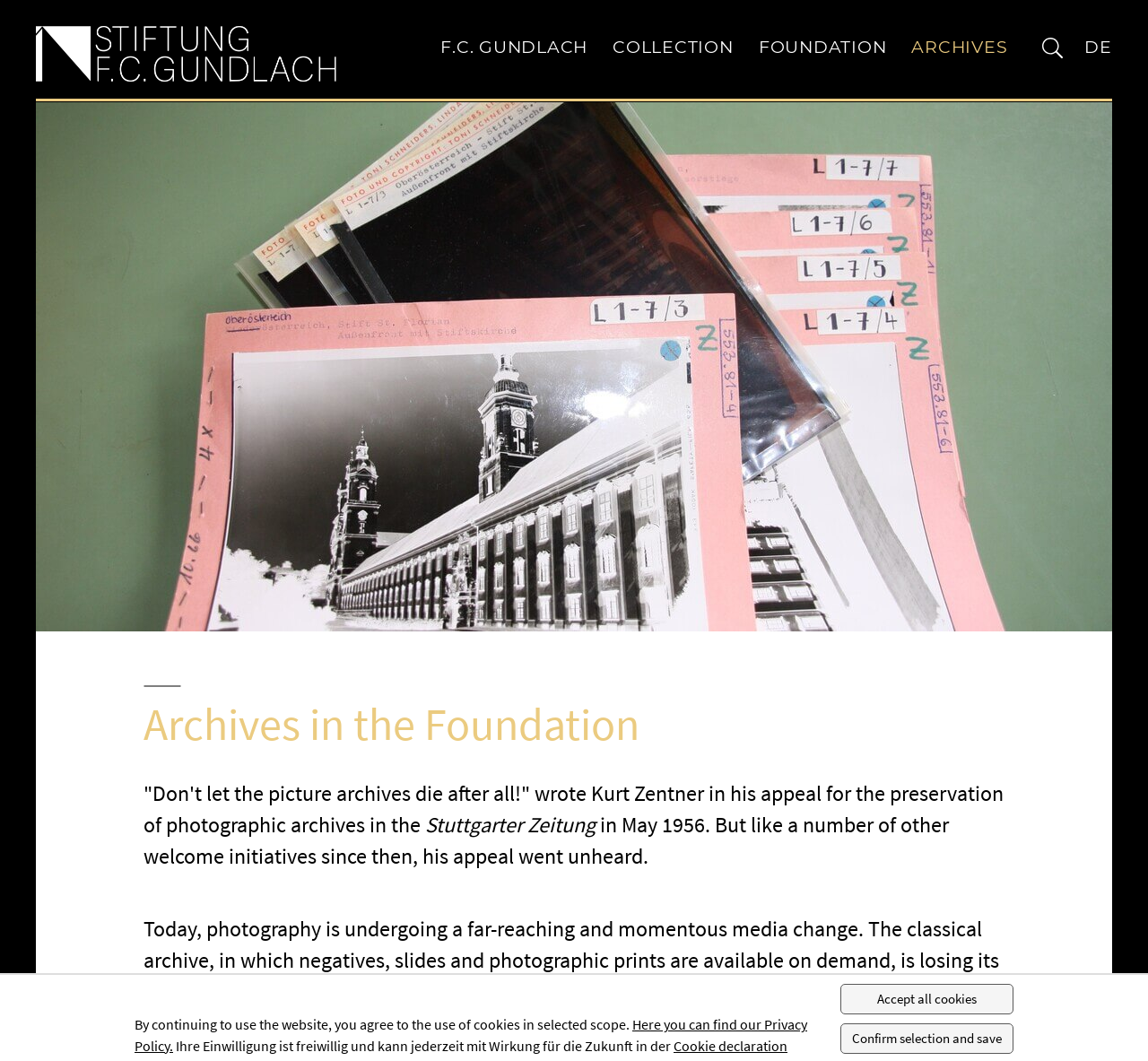Bounding box coordinates are specified in the format (top-left x, top-left y, bottom-right x, bottom-right y). All values are floating point numbers bounded between 0 and 1. Please provide the bounding box coordinate of the region this sentence describes: Contact

None